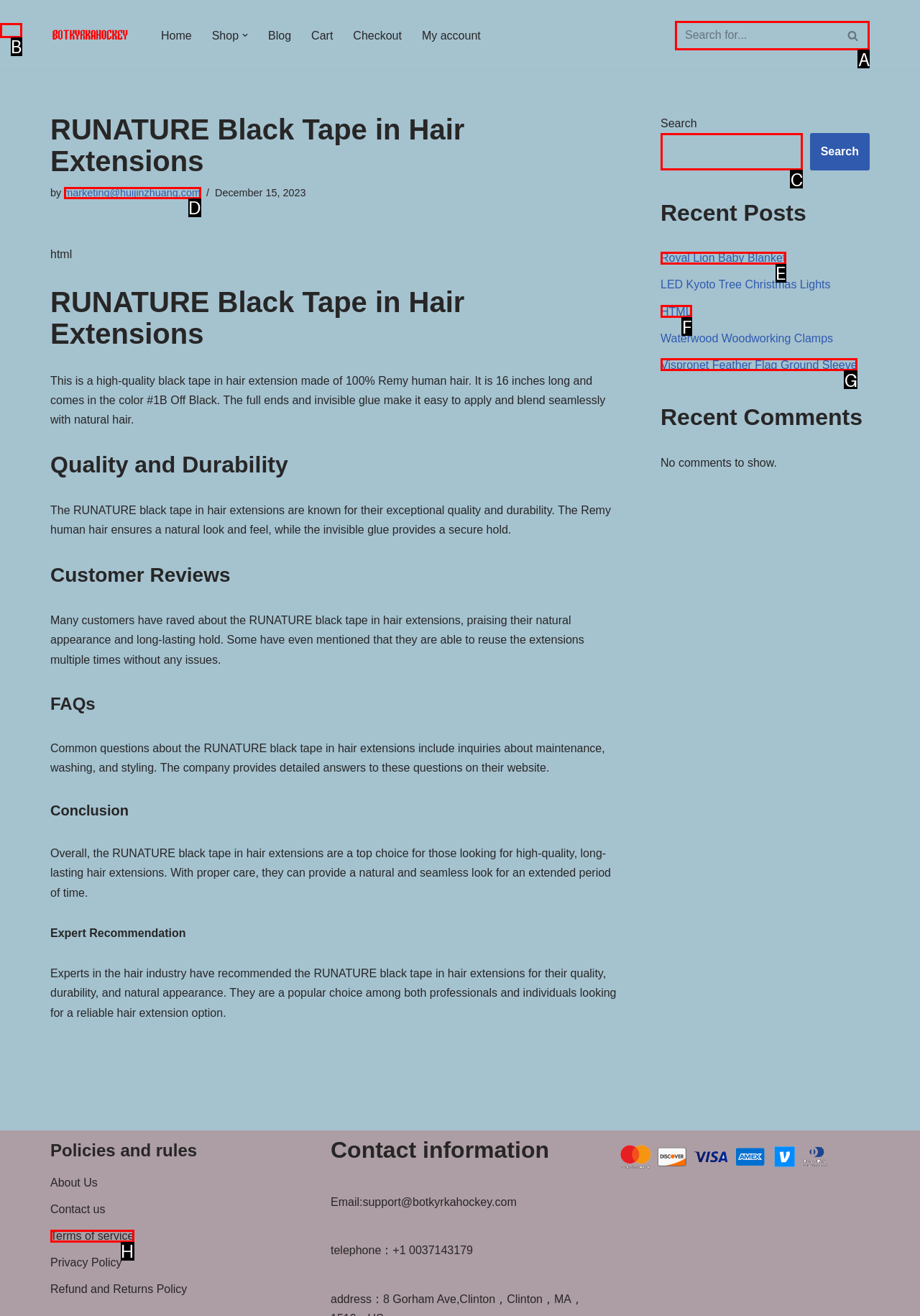Which lettered option should be clicked to perform the following task: Search for products
Respond with the letter of the appropriate option.

A